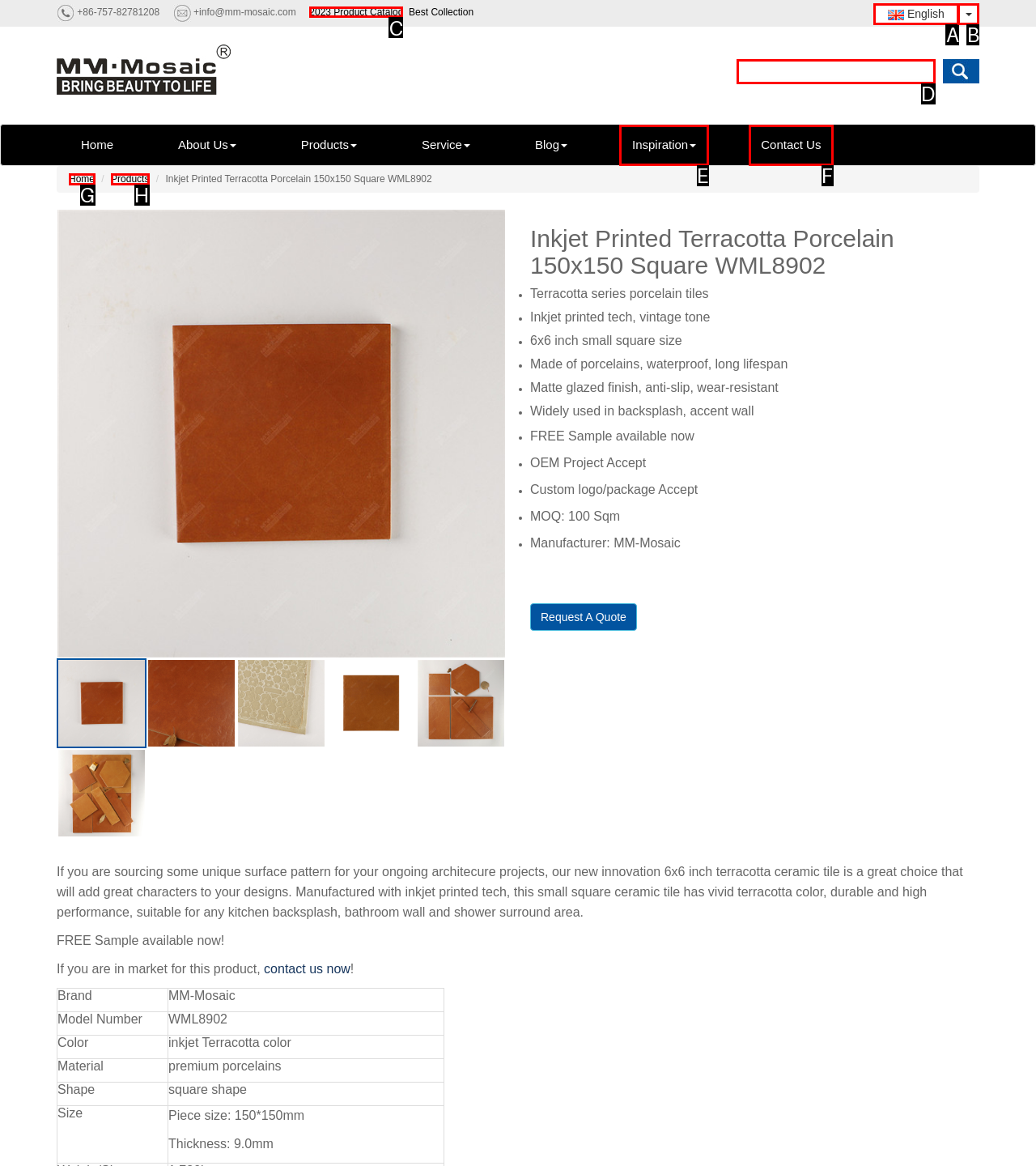Tell me which element should be clicked to achieve the following objective: View 2023 Product Catalog
Reply with the letter of the correct option from the displayed choices.

C